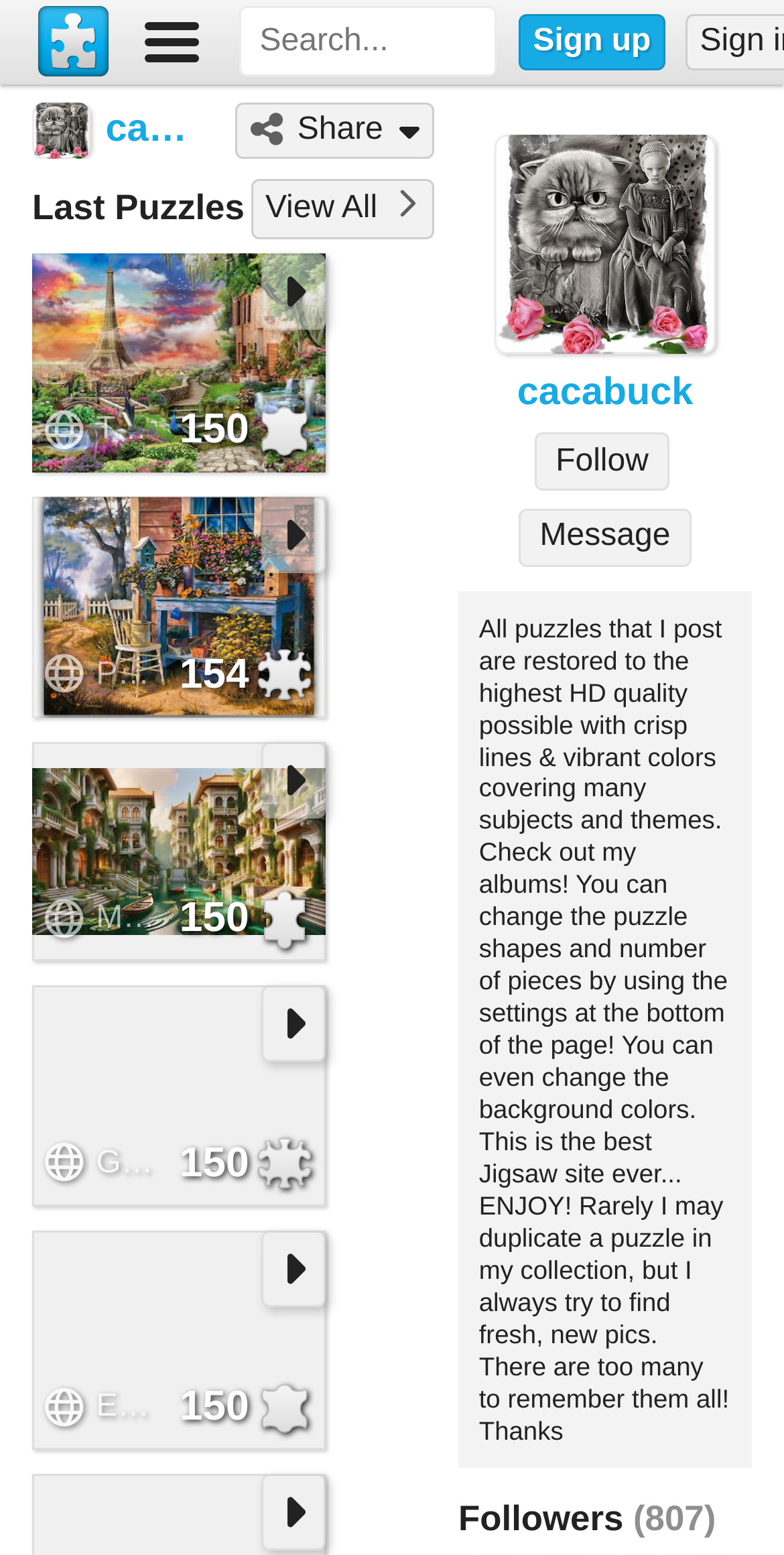From the webpage screenshot, predict the bounding box coordinates (top-left x, top-left y, bottom-right x, bottom-right y) for the UI element described here: ENGLISH COAST150

[0.057, 0.887, 0.399, 0.924]